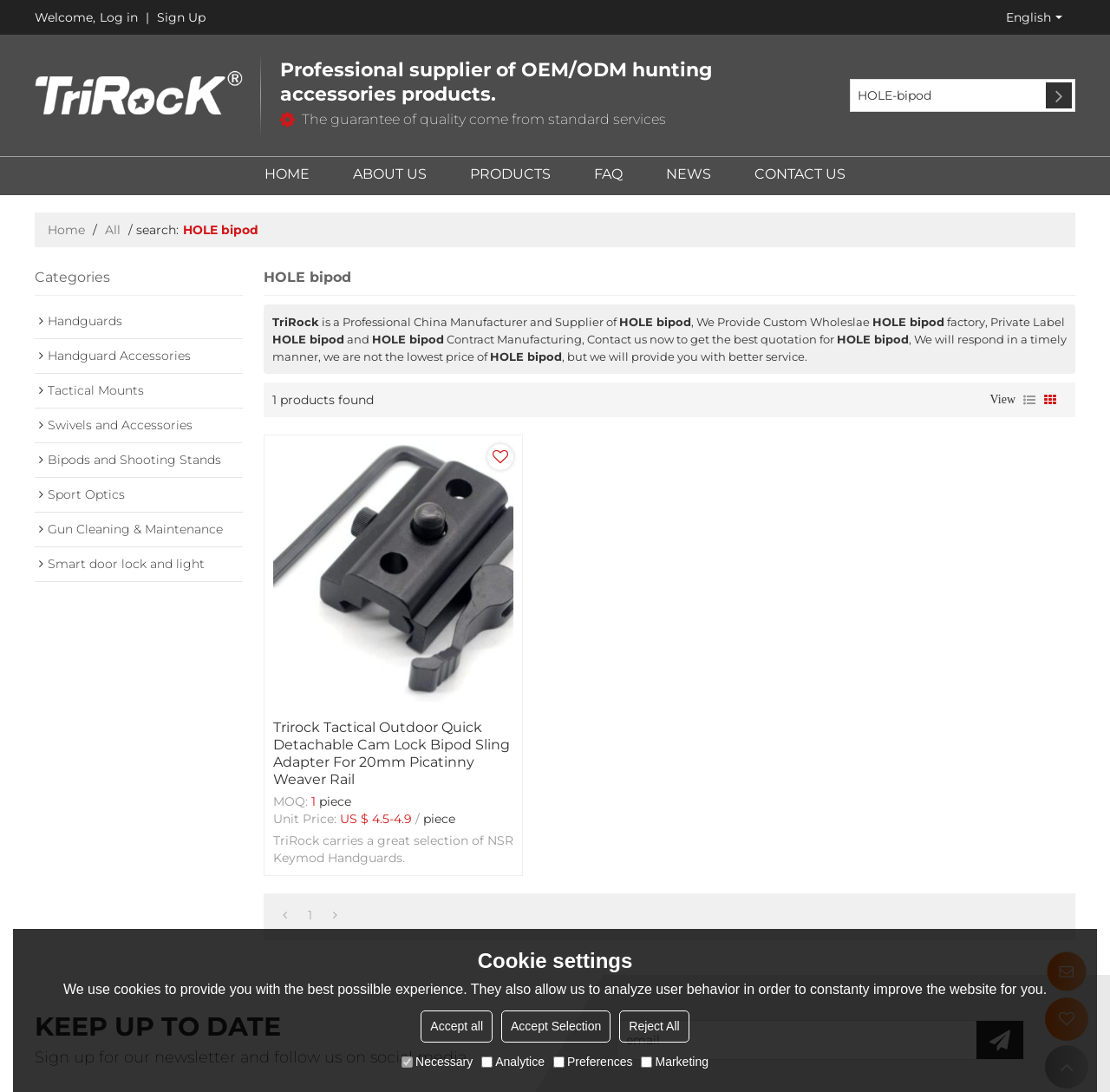Generate a comprehensive caption for the webpage you are viewing.

This webpage is about HOLE bipod, a Chinese manufacturer and supplier of OEM/ODM hunting accessories products. At the top left corner, there is a welcome message and links to log in and sign up. On the top right corner, there is a language selection option with "English" as the default choice.

Below the top section, there is a company introduction section with a logo and a brief description of the company, Trirock Outdoor Products Co.,Ltd. Next to it, there is a search bar with a placeholder text "Please input a search term" and a search button.

The main navigation menu is located below the search bar, with links to "HOME", "ABOUT US", "PRODUCTS", "FAQ", "NEWS", and "CONTACT US". 

On the left side of the page, there is a categories section with links to various product categories, including "Handguards", "Handguard Accessories", "Tactical Mounts", and more.

The main content section is divided into two parts. The top part has a heading "HOLE bipod" and a brief introduction to the company and its services. The bottom part displays a product list with one product found, which is a Trirock Tactical Outdoor Quick Detachable Cam Lock Bipod Sling Adapter for 20mm Picatinny Weaver Rail. The product information includes an image, product name, MOQ, unit price, and a brief description.

At the bottom of the page, there is a newsletter subscription section, a cookie settings section, and a footer section with links to social media and a copyright notice.